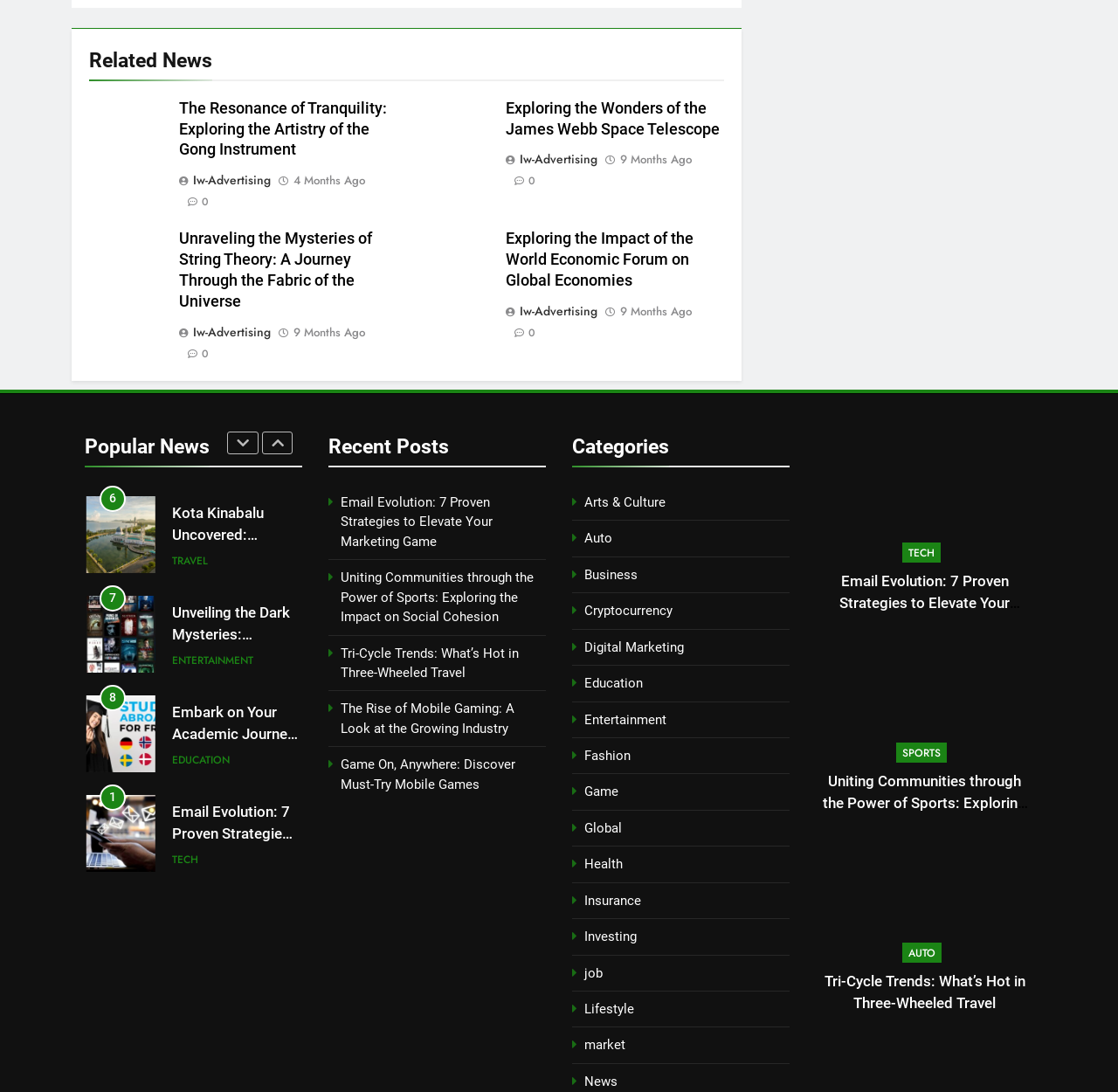Determine the bounding box coordinates of the clickable region to carry out the instruction: "Browse the 'Popular News' section".

[0.076, 0.396, 0.27, 0.428]